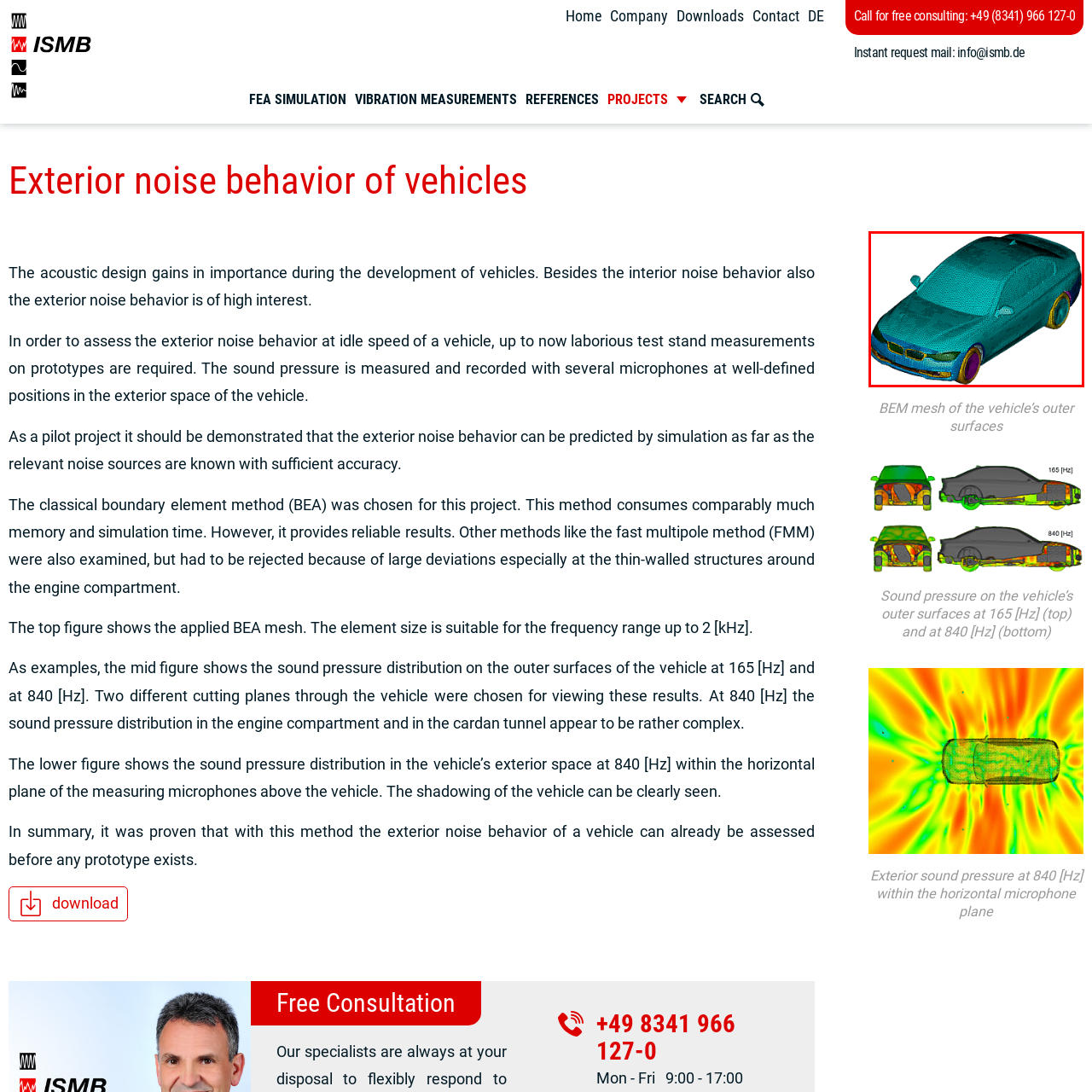Explain the image in the red bounding box with extensive details.

This image depicts a detailed mesh representation of a vehicle, specifically showcasing the Boundary Element Method (BEM) mesh applied to its outer surfaces. The model is designed to assess the exterior noise behavior at idle speeds, demonstrating its acoustic design features. The vehicle is colored in shades of blue and highlighted with notable red and yellow accents at the wheels, indicating specific areas of interest for sound pressure distribution analysis. The mesh is appropriately sized for frequency ranges up to 2 kHz, which is crucial for simulating how the vehicle interacts with exterior noise sources. This visual representation is part of a broader study aimed at predicting vehicle noise behavior accurately before any physical prototype is developed.